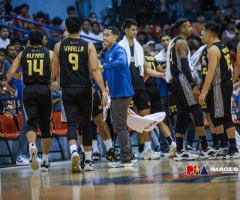Answer briefly with one word or phrase:
What is the name on the jersey of player number 14?

Alyard